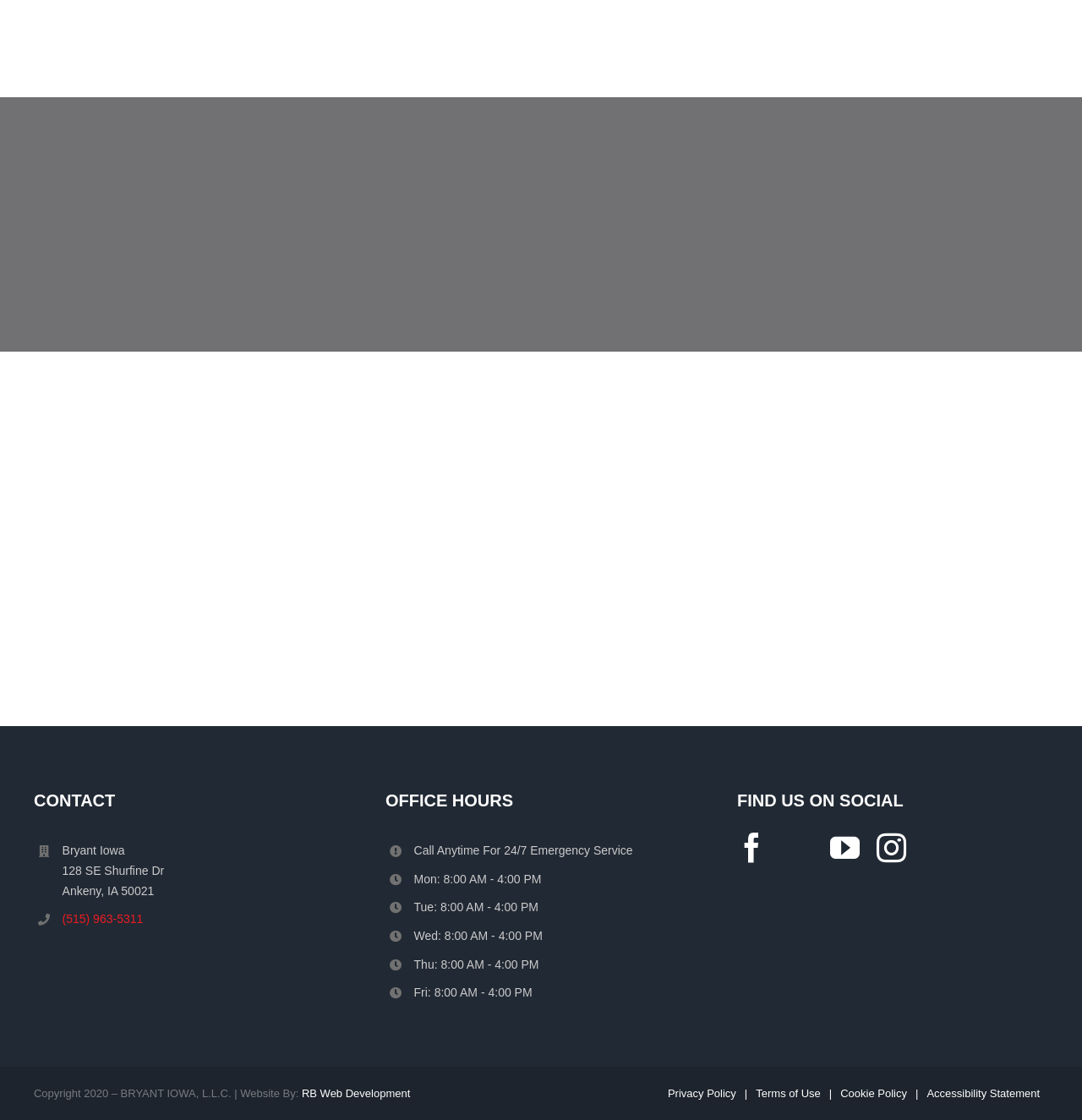What is the address of Bryant Iowa?
Look at the image and respond with a one-word or short phrase answer.

128 SE Shurfine Dr, Ankeny, IA 50021